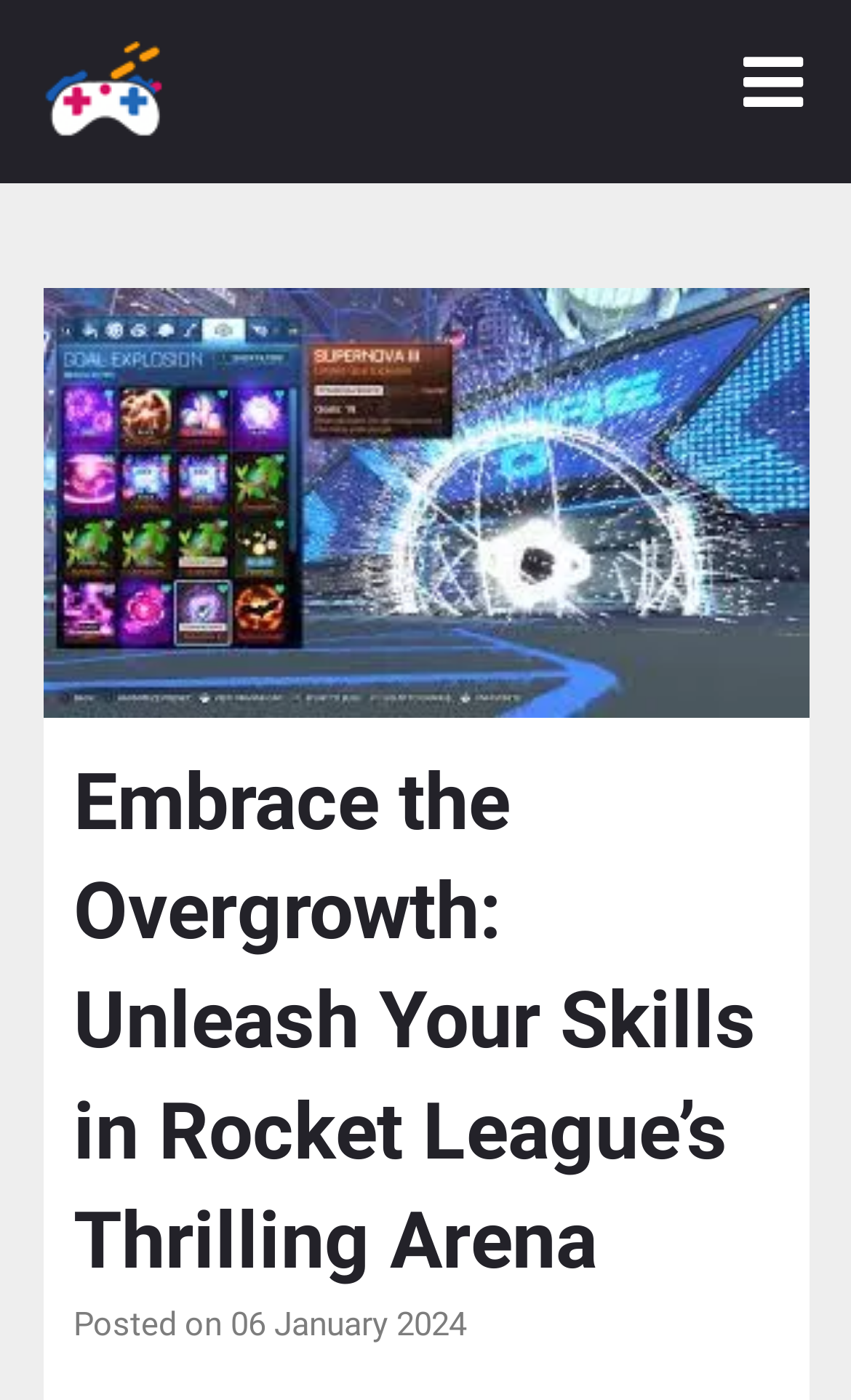Determine the main text heading of the webpage and provide its content.

Embrace the Overgrowth: Unleash Your Skills in Rocket League’s Thrilling Arena